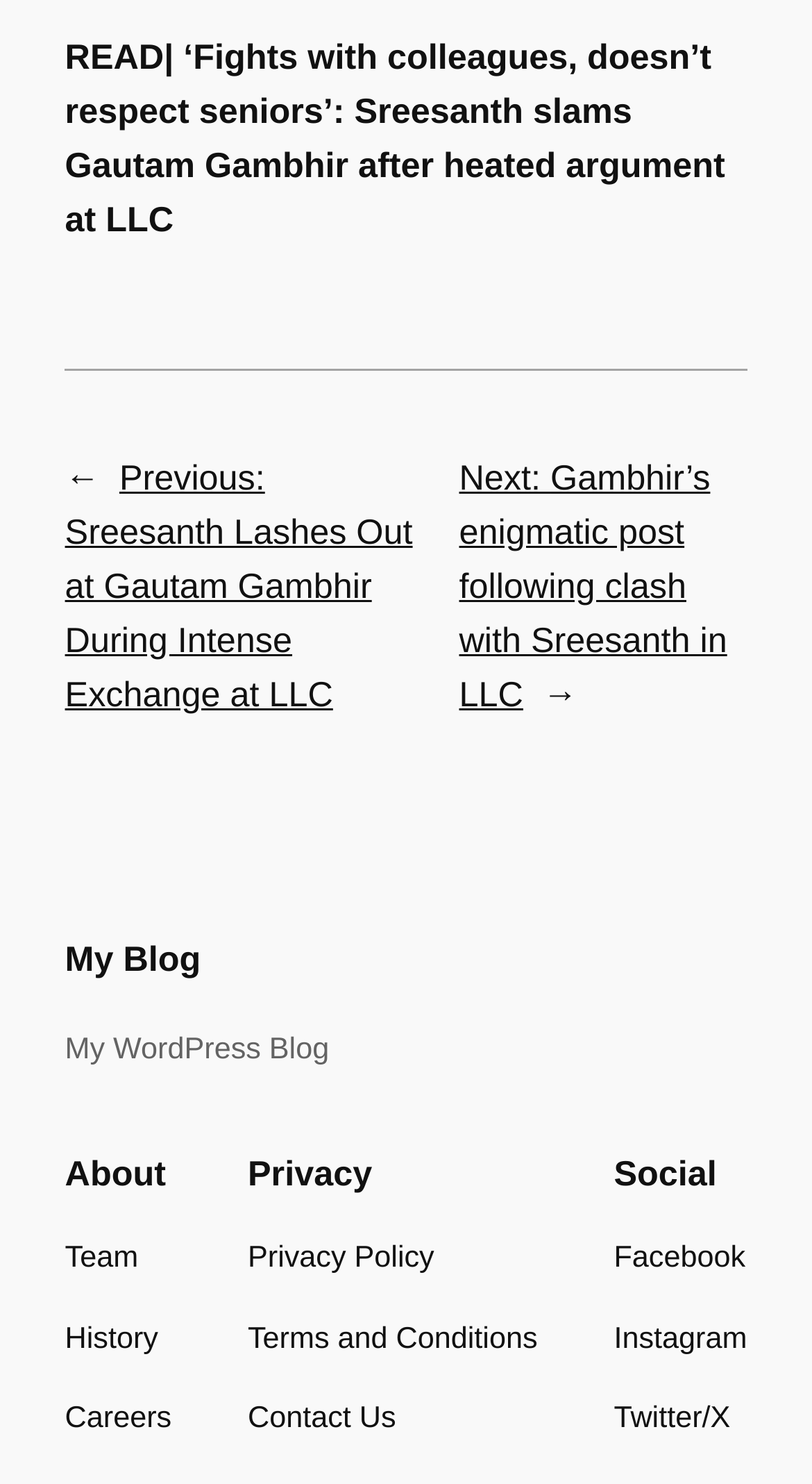Provide the bounding box coordinates of the HTML element described as: "History". The bounding box coordinates should be four float numbers between 0 and 1, i.e., [left, top, right, bottom].

[0.08, 0.887, 0.195, 0.918]